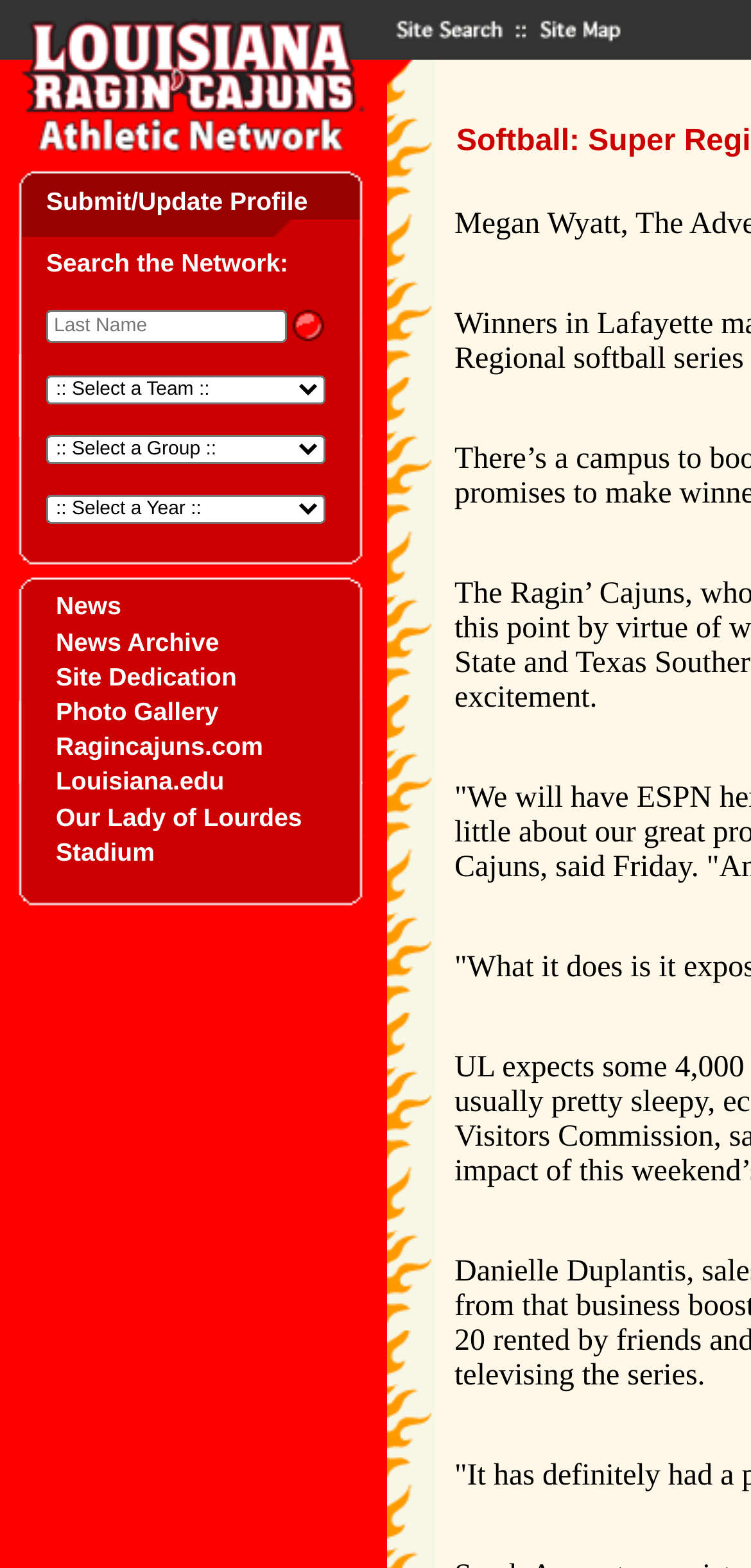Please find and report the bounding box coordinates of the element to click in order to perform the following action: "Select a team". The coordinates should be expressed as four float numbers between 0 and 1, in the format [left, top, right, bottom].

[0.062, 0.24, 0.433, 0.258]